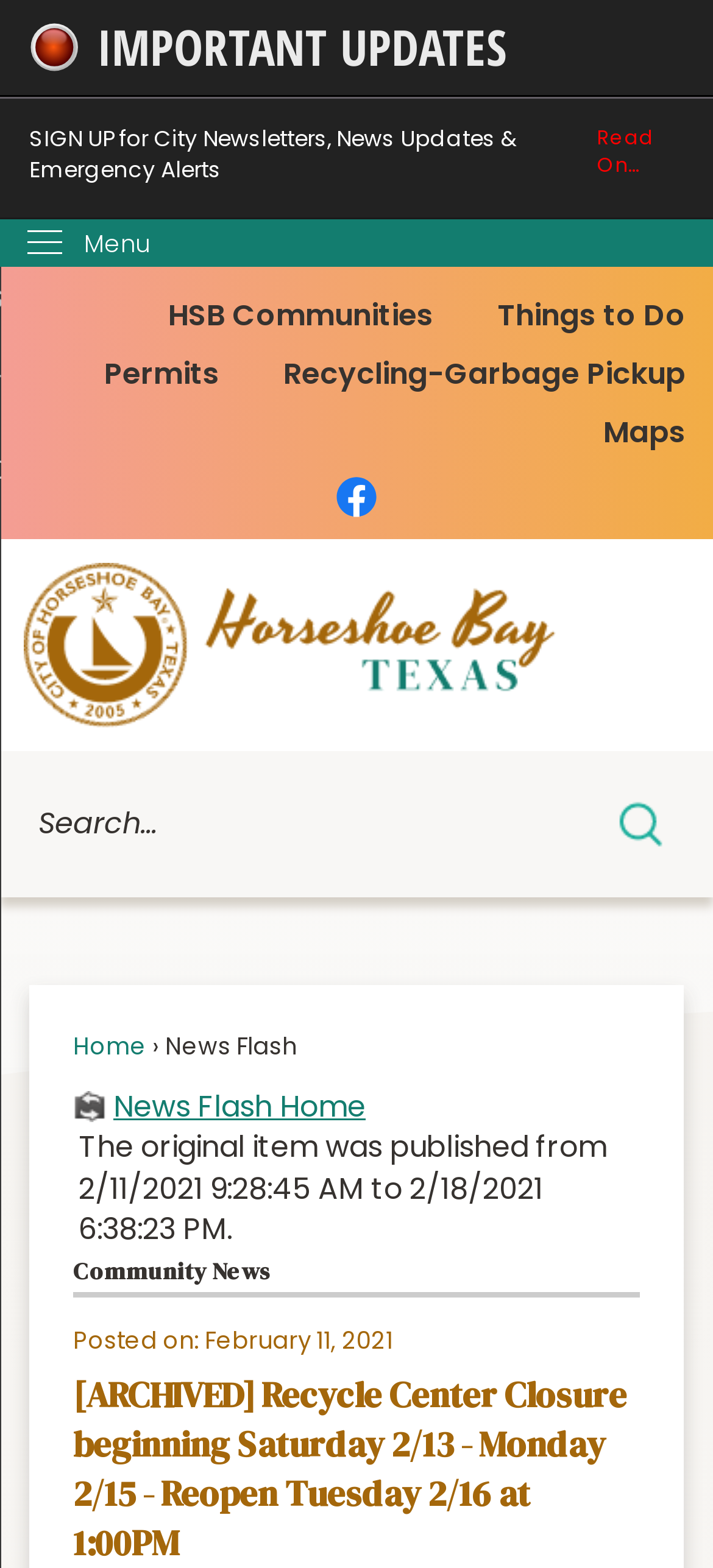What is the function of the Search button?
Please craft a detailed and exhaustive response to the question.

The Search button is a part of the Search region on the webpage. When clicked, it submits the search query entered in the adjacent textbox, allowing users to search for specific content on the website.